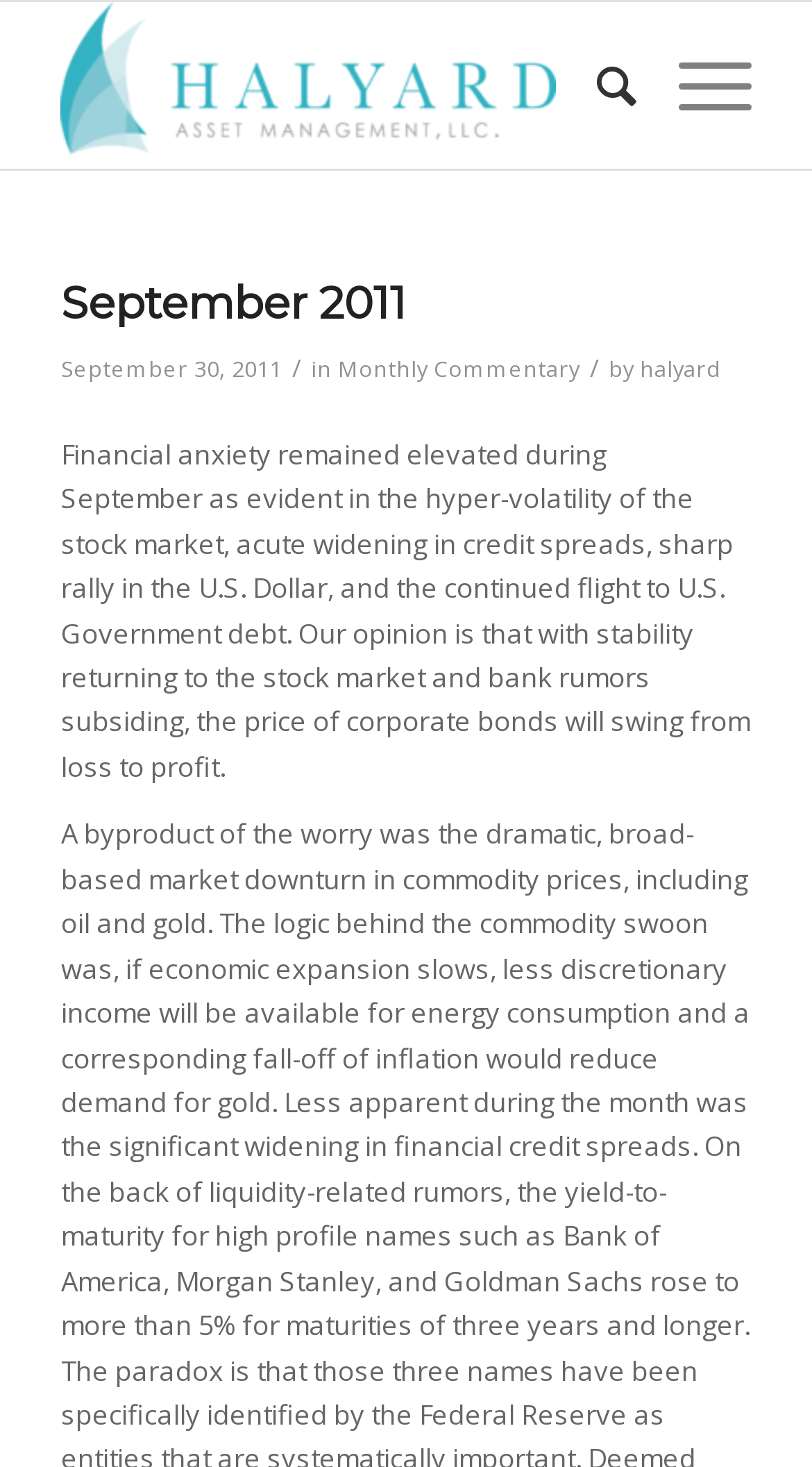Return the bounding box coordinates of the UI element that corresponds to this description: "Search". The coordinates must be given as four float numbers in the range of 0 and 1, [left, top, right, bottom].

[0.684, 0.001, 0.784, 0.115]